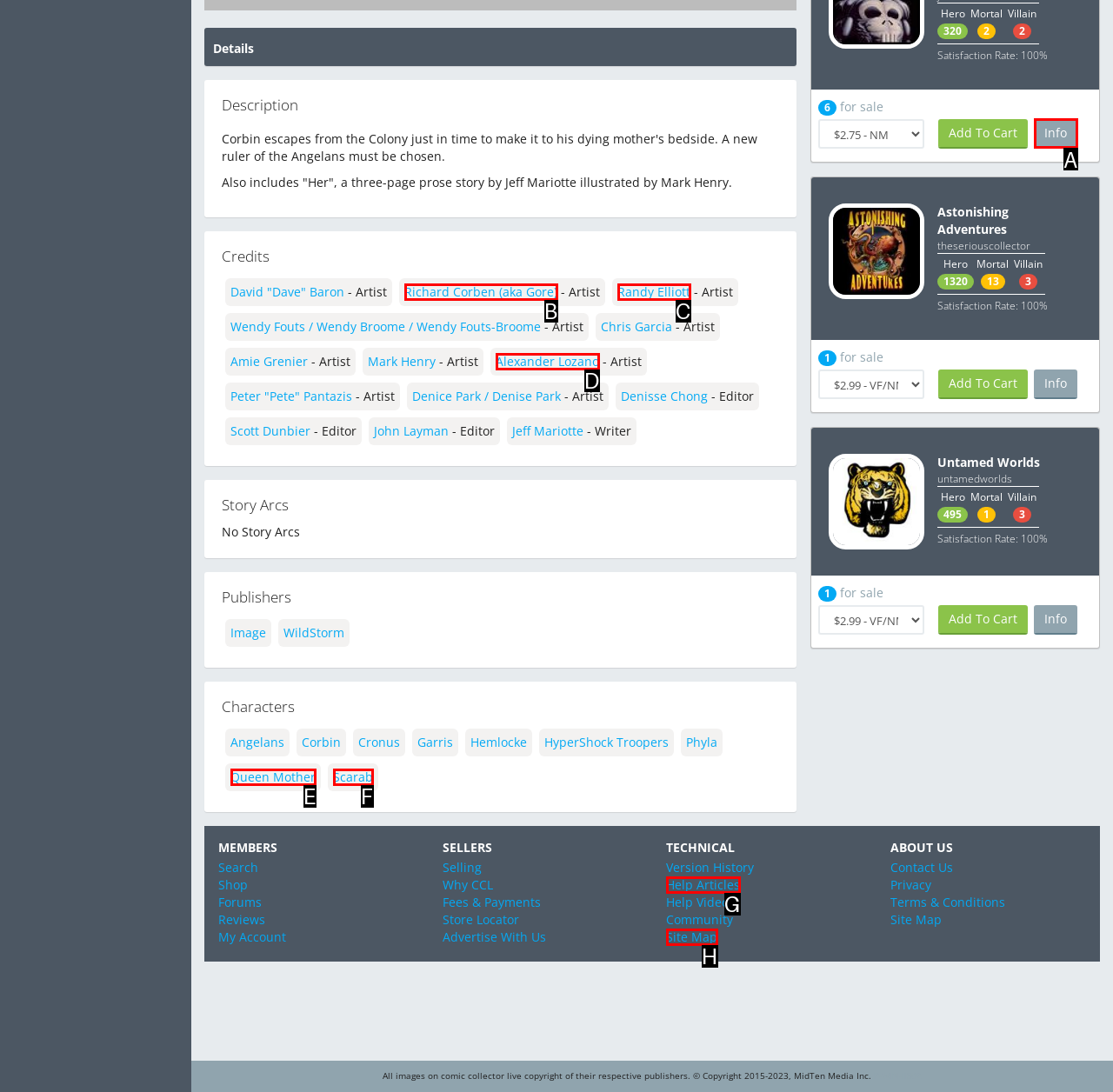Tell me which one HTML element best matches the description: Contact Us Answer with the option's letter from the given choices directly.

None